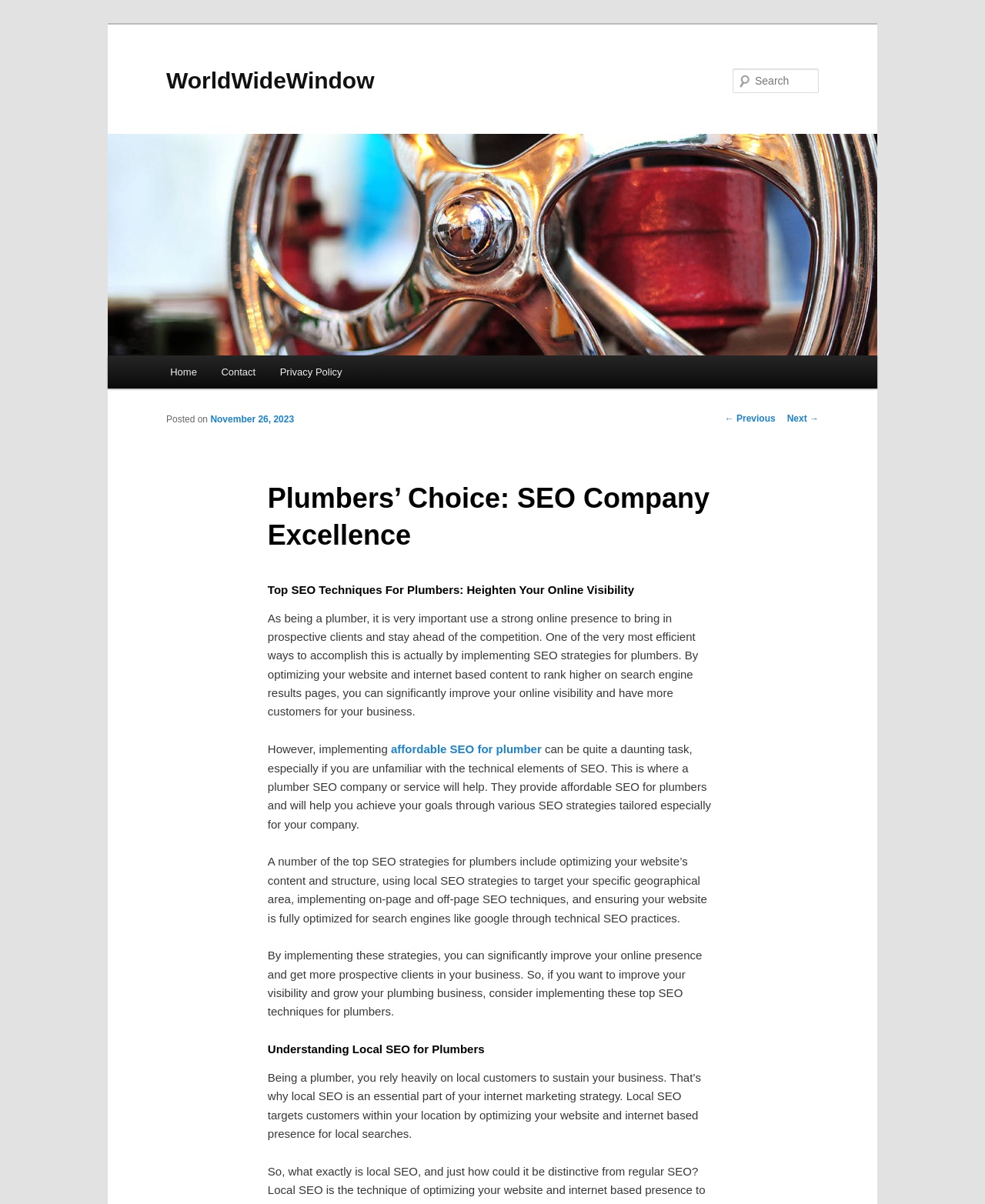Please identify the bounding box coordinates of the clickable area that will fulfill the following instruction: "Go to Home page". The coordinates should be in the format of four float numbers between 0 and 1, i.e., [left, top, right, bottom].

[0.16, 0.295, 0.212, 0.323]